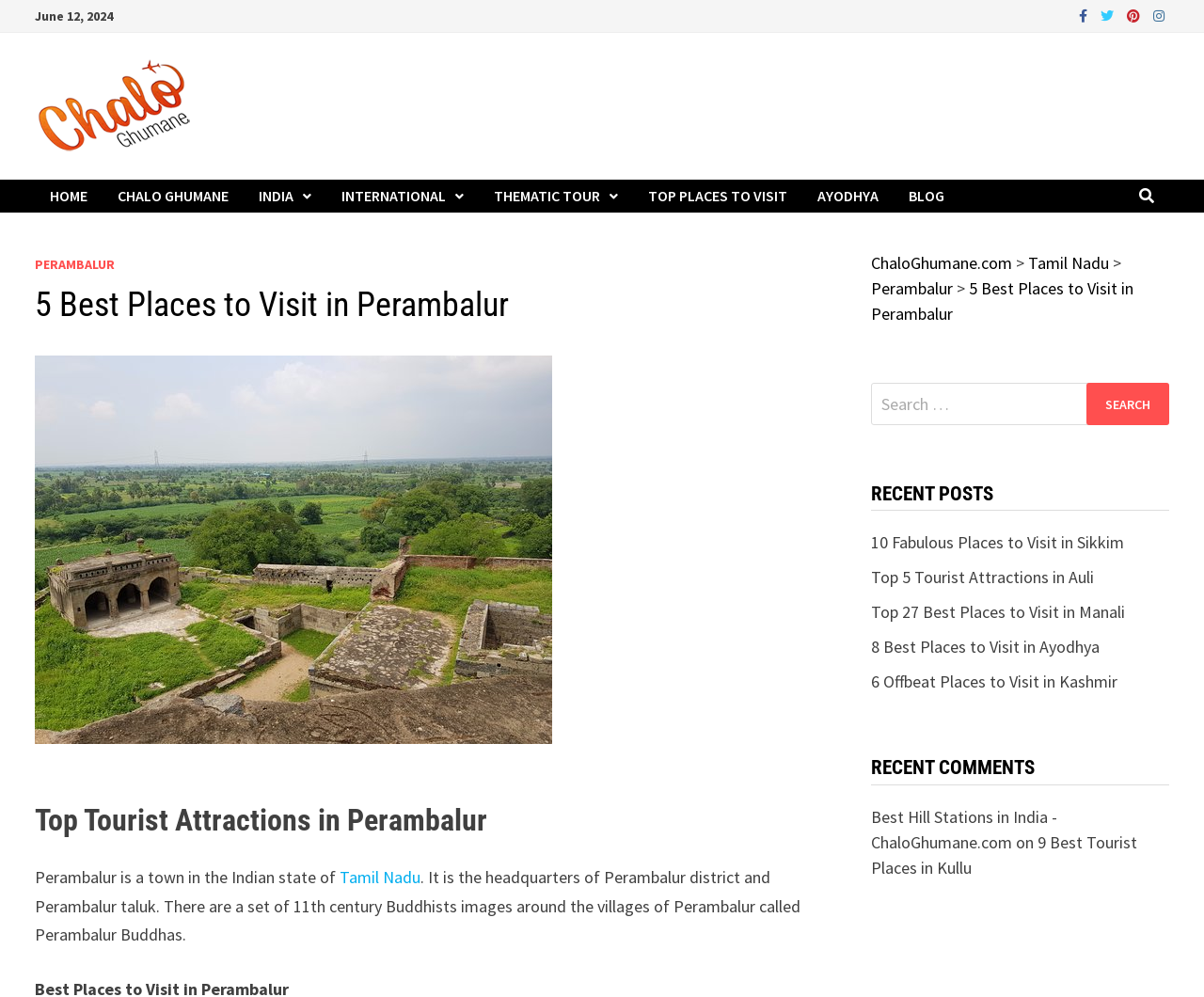What is the name of the district where Perambalur is located?
Based on the screenshot, answer the question with a single word or phrase.

Perambalur district